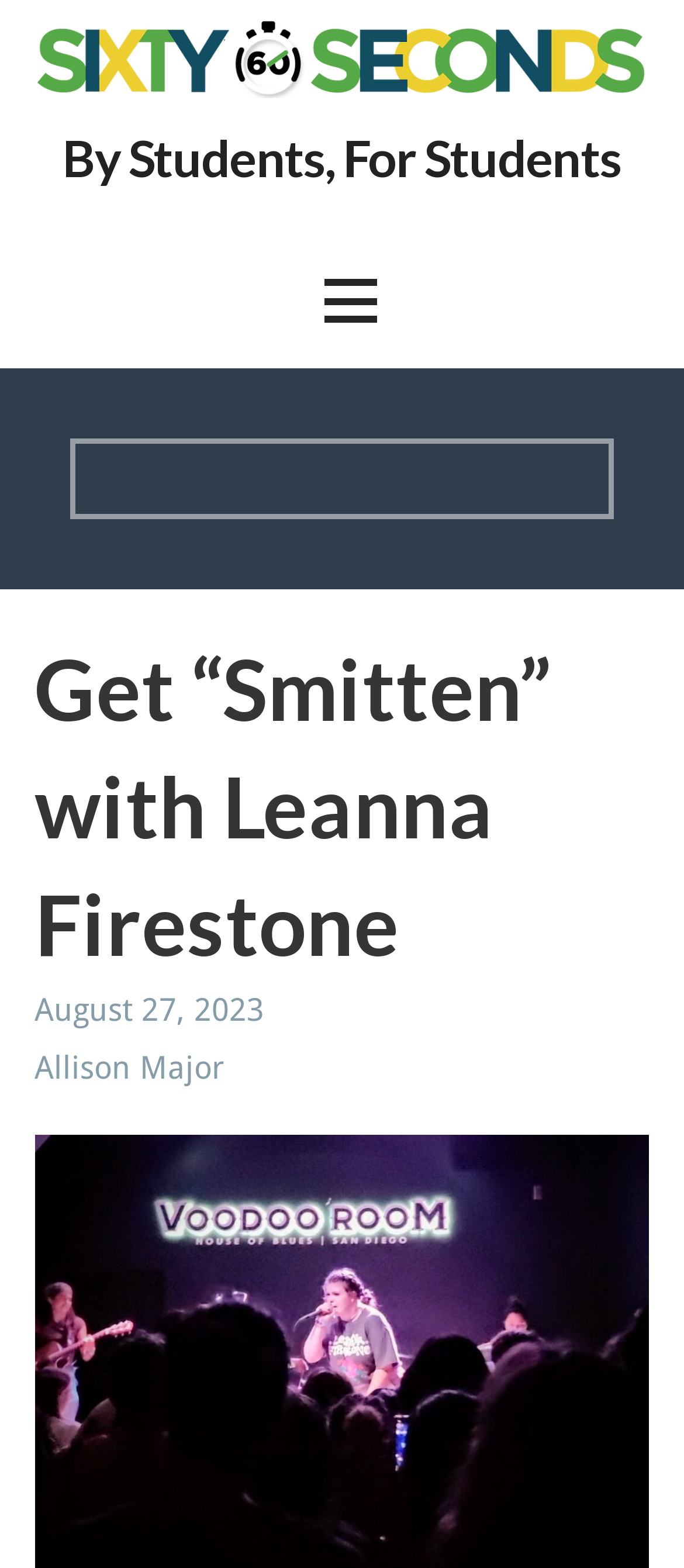Locate the bounding box of the UI element described in the following text: "By Students, For Students".

[0.092, 0.081, 0.908, 0.119]